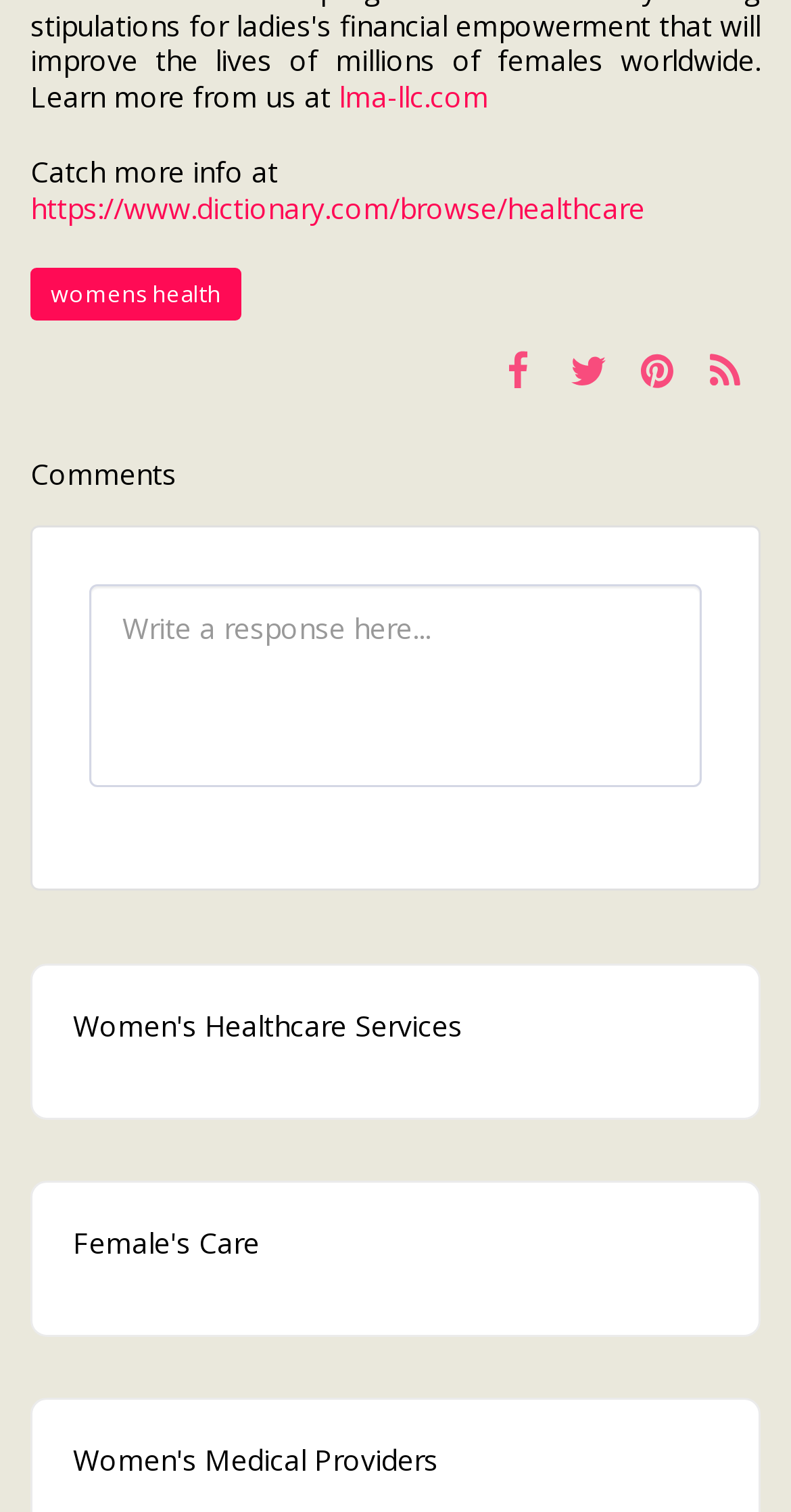What is the website about?
We need a detailed and exhaustive answer to the question. Please elaborate.

Based on the links and text on the webpage, it appears to be about women's healthcare services, providers, and related information.